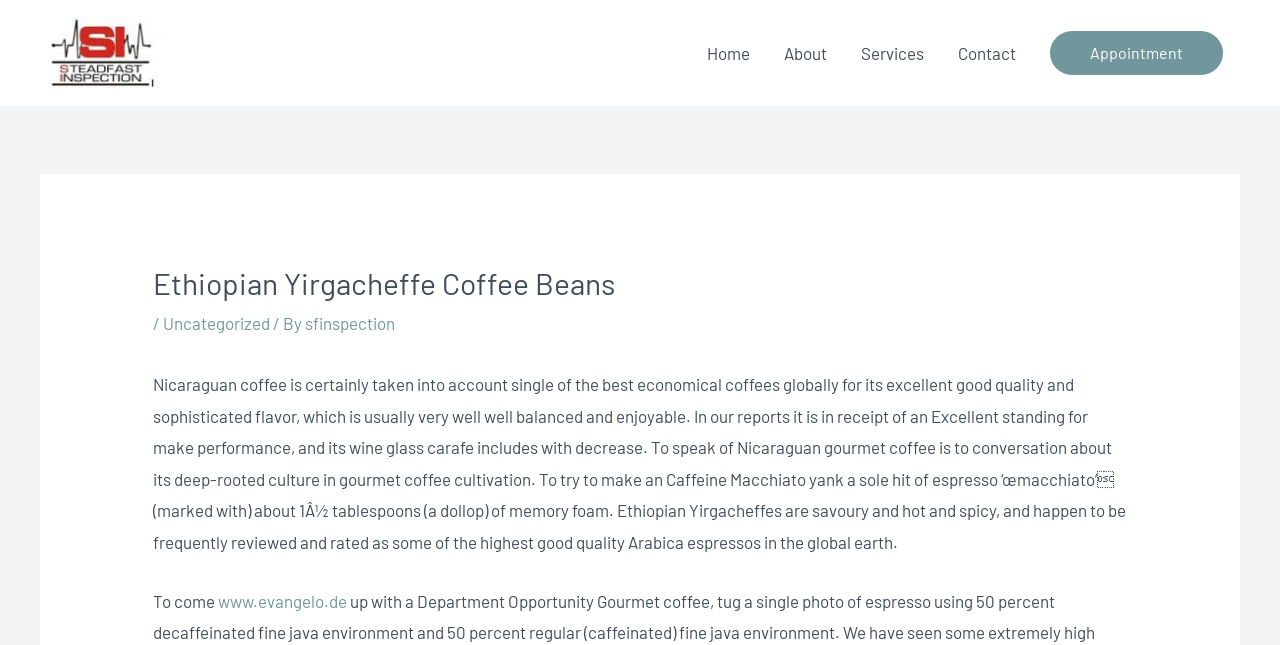Determine the bounding box coordinates (top-left x, top-left y, bottom-right x, bottom-right y) of the UI element described in the following text: sfinspection

[0.239, 0.485, 0.309, 0.516]